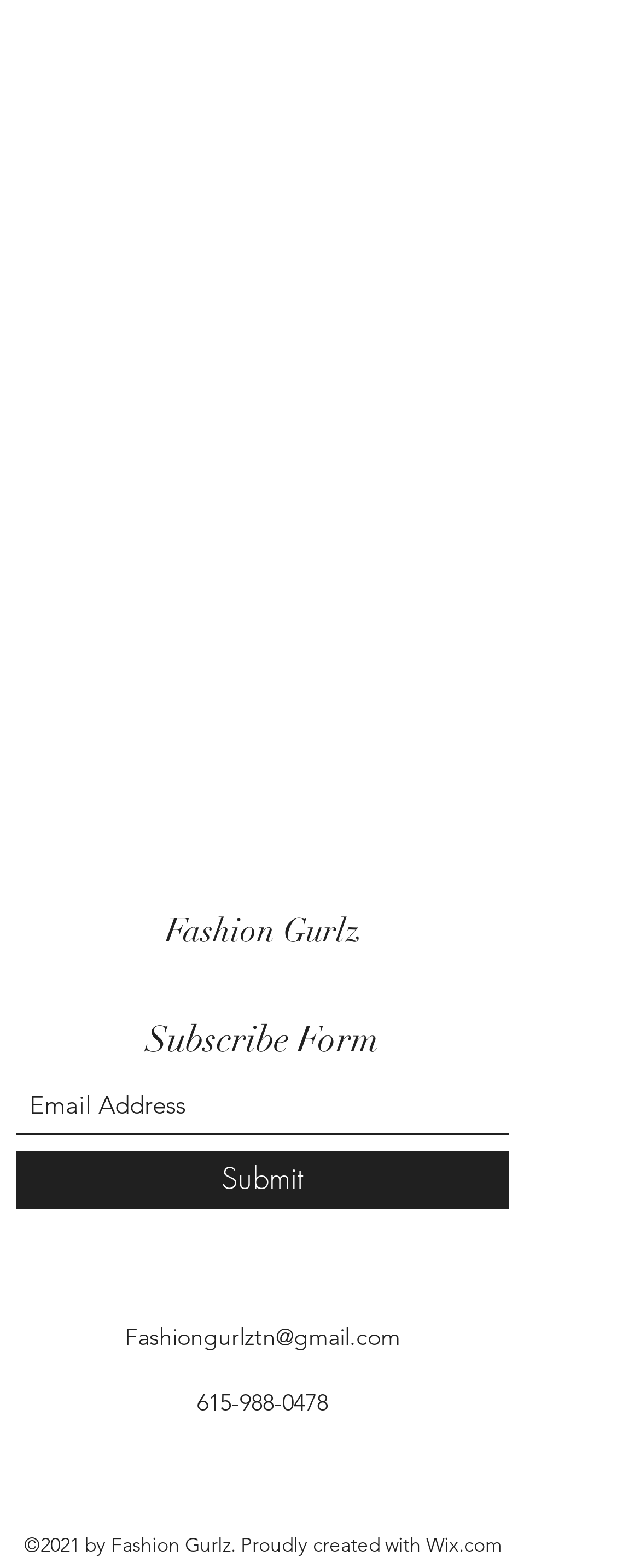What is the name of the website?
Refer to the image and provide a detailed answer to the question.

The name of the website can be found in the link element with the text 'Fashion Gurlz' at the top of the page.